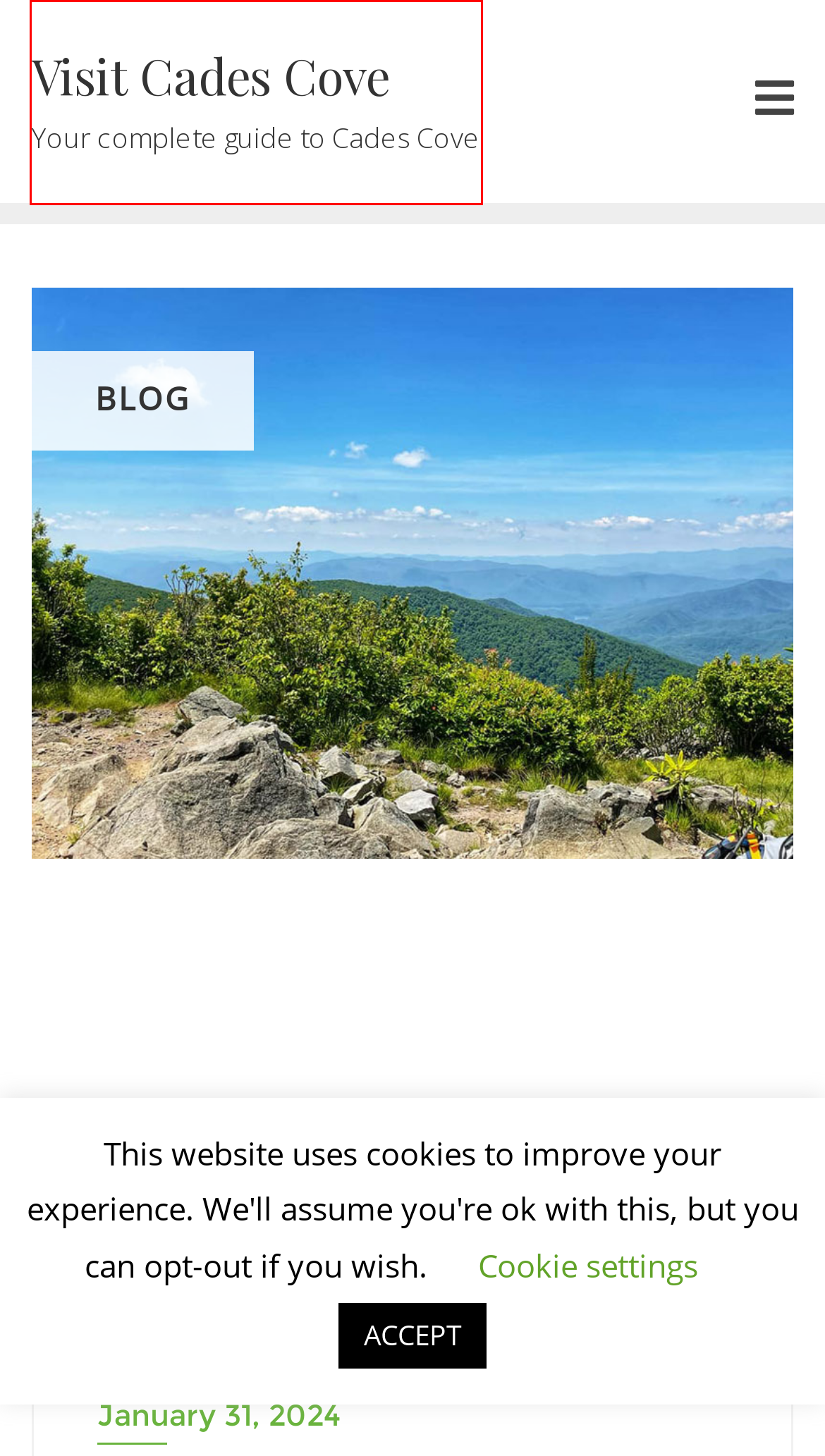Observe the screenshot of a webpage with a red bounding box highlighting an element. Choose the webpage description that accurately reflects the new page after the element within the bounding box is clicked. Here are the candidates:
A. How To Avoid Crowds in Cades Cove: Smoky Mountains Blog Post
B. Cades Cove Visitor Center - Visit Cades Cove
C. Ultimate Guide to the Cades Cove Drive: Scenic Routes and Tips - Visit Cades Cove
D. Cable Mill in Cades Cove Gets New Water Wheel
E. Visit Cades Cove: Explore the Smoky Mountains
F. Directions to Cades Cove: Your Ultimate Guide - Visit Cades Cove
G. Cades Cove Wildlife Photography: Tips for Capturing Bears, Deer, and More
H. January 2024 - Visit Cades Cove

E